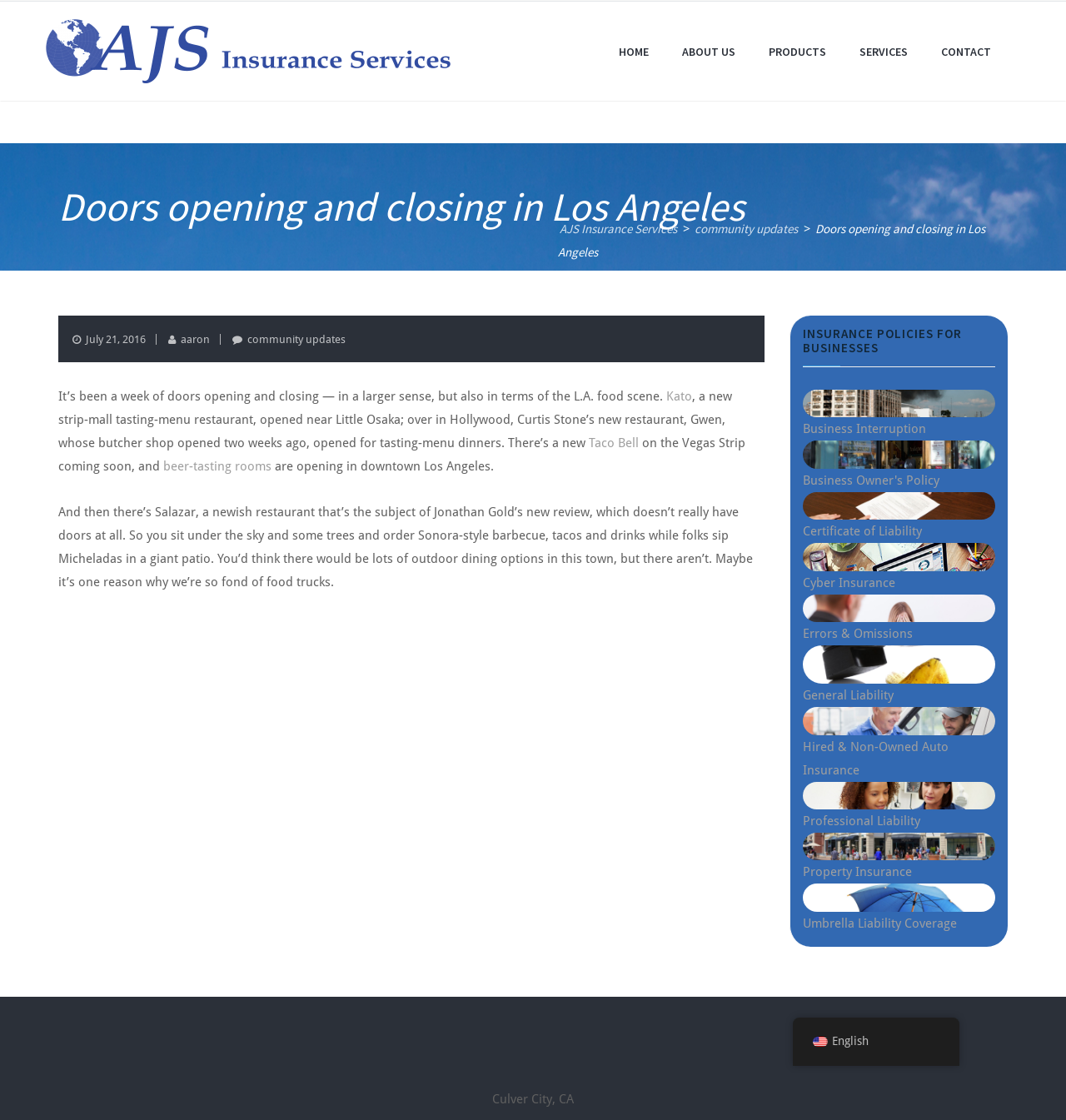Determine the bounding box coordinates of the area to click in order to meet this instruction: "Visit AJS Insurance Services".

[0.043, 0.037, 0.423, 0.052]